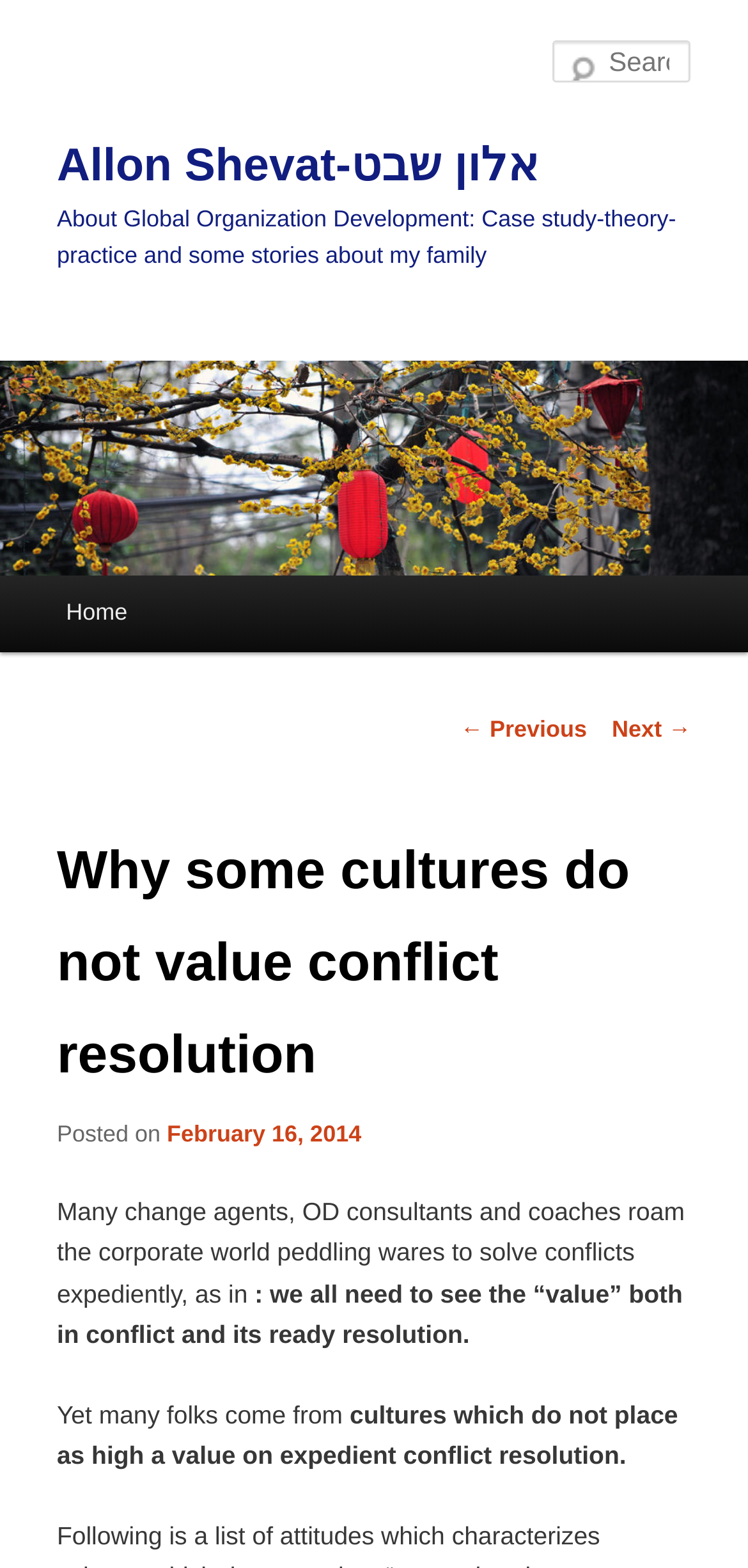What is the main menu item?
Please elaborate on the answer to the question with detailed information.

The main menu item can be found in the link element with the text 'Home' which is located in the navigation menu section of the webpage.